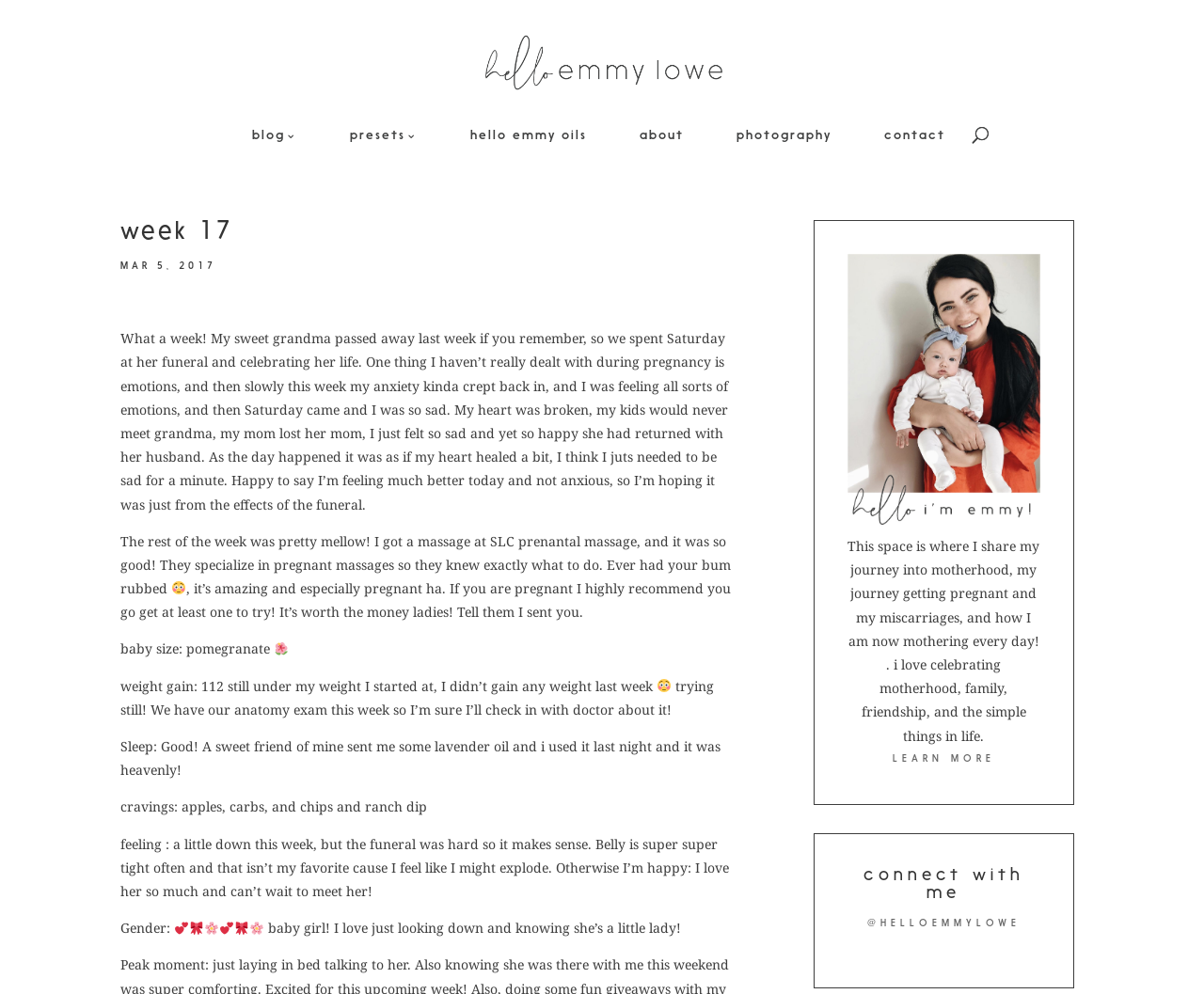Please identify the coordinates of the bounding box for the clickable region that will accomplish this instruction: "Learn more about the author".

[0.741, 0.758, 0.826, 0.769]